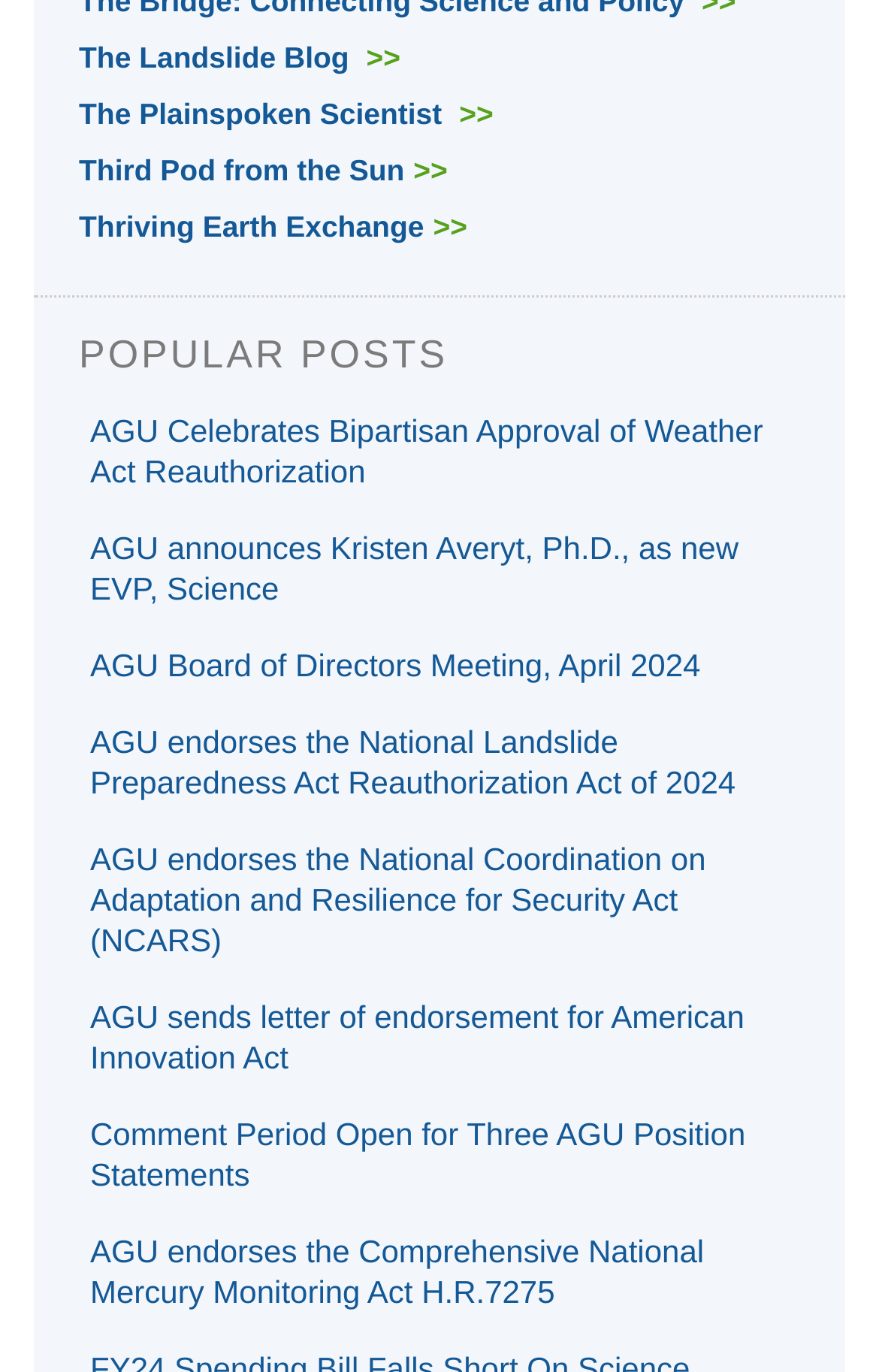Please mark the bounding box coordinates of the area that should be clicked to carry out the instruction: "View AGU sends letter of endorsement for American Innovation Act".

[0.103, 0.728, 0.847, 0.784]